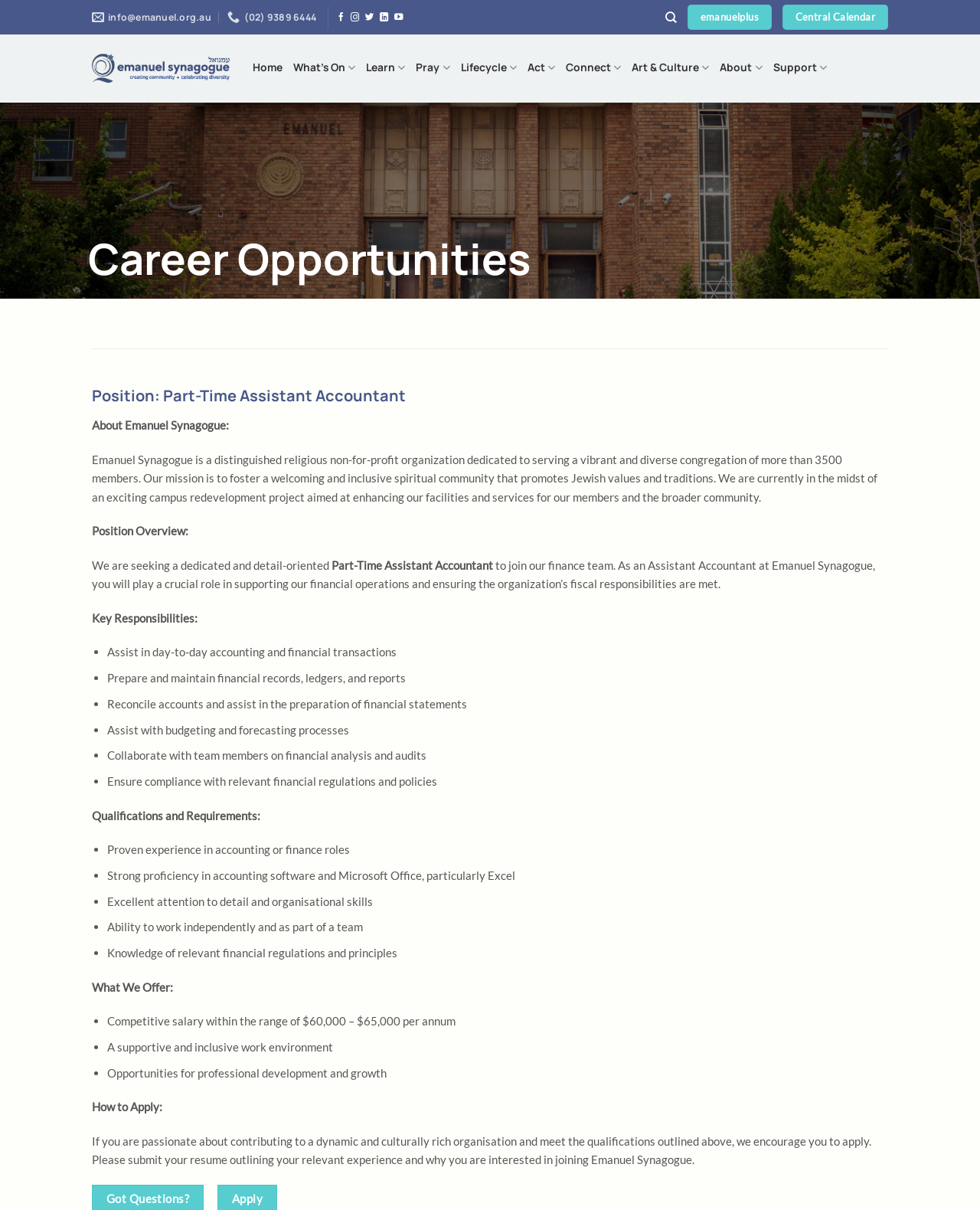Elaborate on the information and visuals displayed on the webpage.

The webpage is about Career Opportunities at Emanuel Synagogue, specifically a job posting for a Part-Time Assistant Accountant position. At the top of the page, there are several links to social media platforms, a search bar, and a link to the Emanuel Synagogue's website. Below these links, there is a navigation menu with various options, including "What's On", "Learn", "Pray", "Lifecycle", "Act", "Connect", "Art & Culture", "About", and "Support".

The main content of the page is divided into sections, starting with a heading "Career Opportunities" followed by a separator line. The next section is about the job position, including the title "Part-Time Assistant Accountant" and a brief overview of the role. This is followed by a section describing the organization, Emanuel Synagogue, and its mission.

The subsequent sections outline the key responsibilities of the job, including assisting in day-to-day accounting and financial transactions, preparing and maintaining financial records, reconciling accounts, and assisting with budgeting and forecasting processes. The qualifications and requirements for the job are also listed, including proven experience in accounting or finance roles, strong proficiency in accounting software and Microsoft Office, and excellent attention to detail and organizational skills.

The page also describes what the organization offers, including a competitive salary, a supportive and inclusive work environment, and opportunities for professional development and growth. Finally, there is a section on how to apply for the job, with instructions to submit a resume outlining relevant experience and interest in joining Emanuel Synagogue. At the bottom of the page, there is a "Go to top" link.